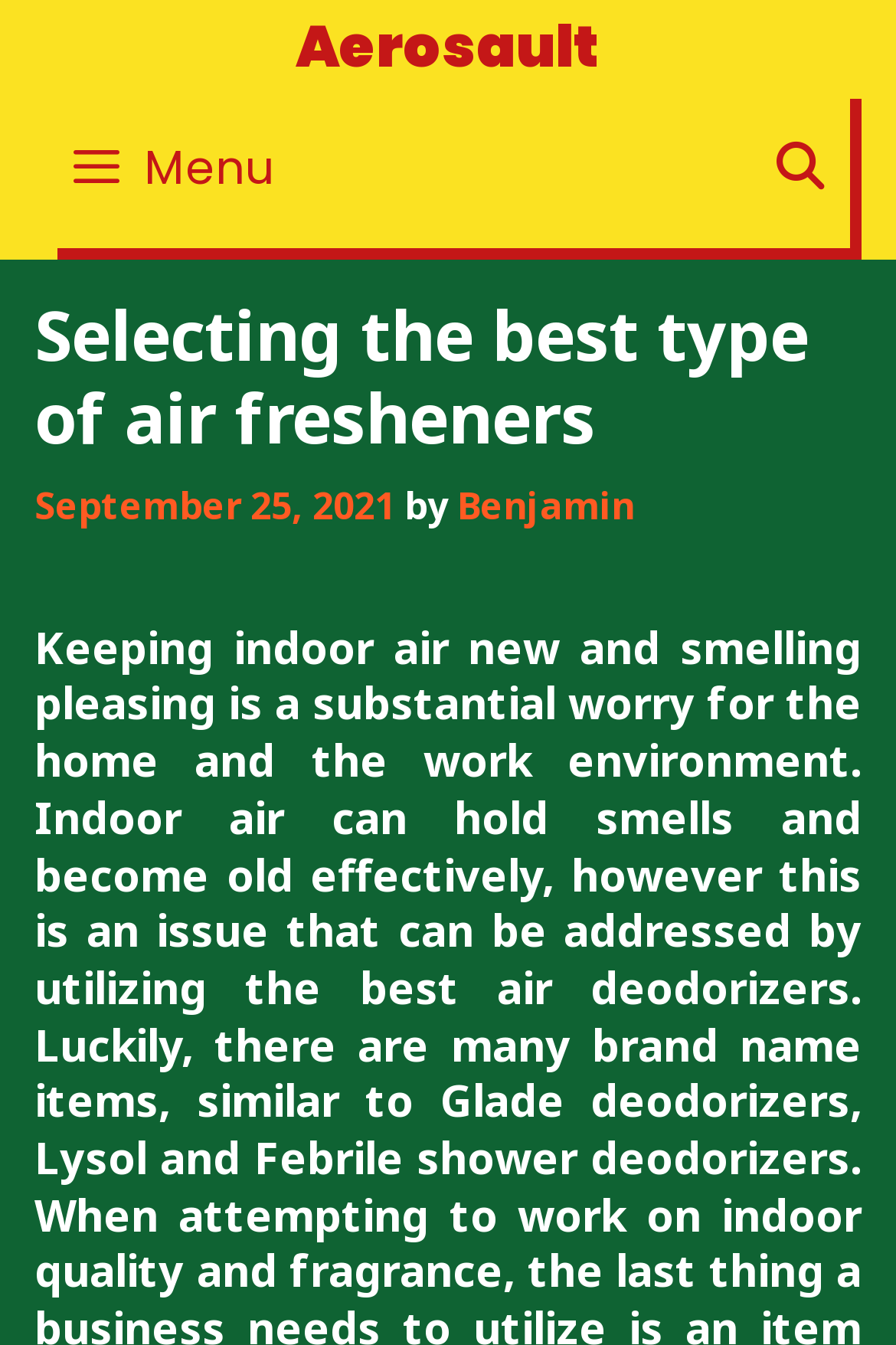Ascertain the bounding box coordinates for the UI element detailed here: "September 30, 2021September 25, 2021". The coordinates should be provided as [left, top, right, bottom] with each value being a float between 0 and 1.

[0.038, 0.356, 0.441, 0.394]